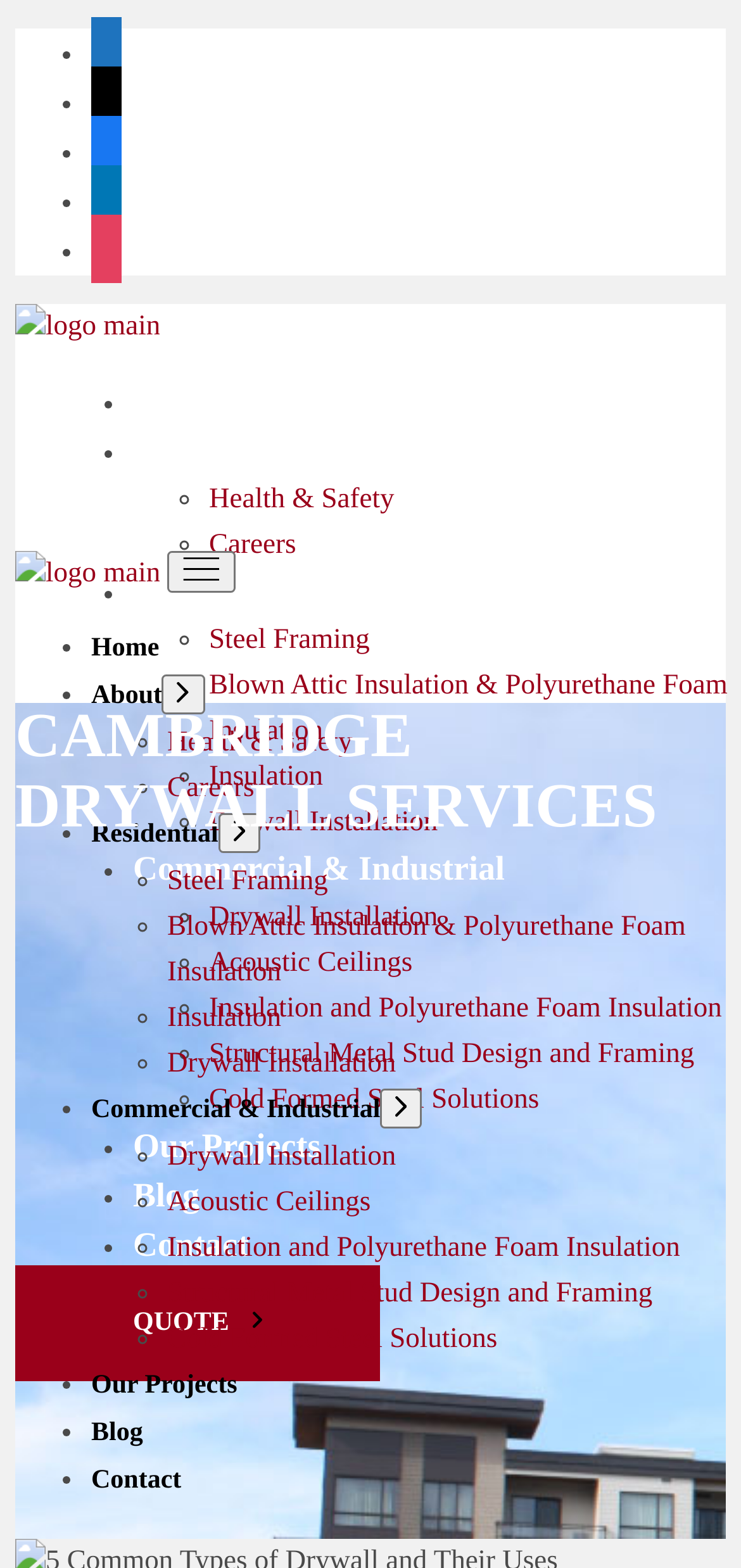Describe the entire webpage, focusing on both content and design.

The webpage is about drywall and its various types, with a focus on understanding the different types to make the right choice for a project. At the top left, there is a logo and a navigation menu with links to different sections of the website, including "Home", "About", "Residential", "Commercial & Industrial", "Our Projects", "Blog", and "Contact". Below the navigation menu, there is a call-to-action button "QUOTE" and a small image.

On the top right, there is a social media menu with links to the website's social media profiles, including phone, mail, facebook, linkedin, and instagram. Below the social media menu, there is a main navigation menu with links to different sections of the website, including "Home", "About", "Health & Safety", "Careers", "Residential", "Commercial & Industrial", "Our Projects", "Blog", and "Contact". This menu is divided into two columns, with the first column having links to general sections and the second column having links to more specific sections.

The main content of the webpage is divided into sections, each with a heading and a brief description. The sections are arranged in a vertical layout, with each section below the previous one. The webpage has a total of 5 sections, each describing a different type of drywall and its uses. The sections are separated by a small gap, making it easy to read and understand.

At the bottom of the webpage, there is a mobile navigation menu that appears when the screen size is reduced. This menu has the same links as the main navigation menu, but in a single column layout.